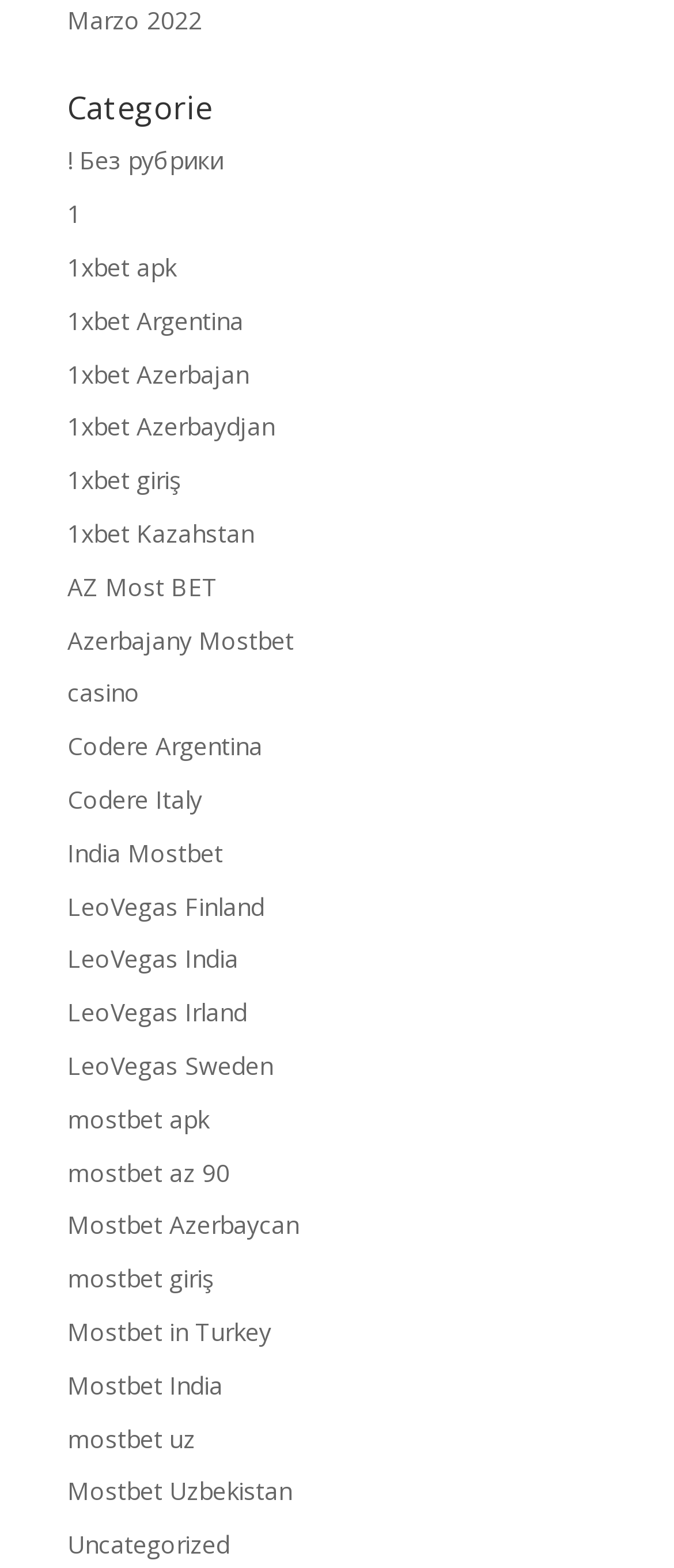Indicate the bounding box coordinates of the element that needs to be clicked to satisfy the following instruction: "Browse the 'Uncategorized' section". The coordinates should be four float numbers between 0 and 1, i.e., [left, top, right, bottom].

[0.1, 0.975, 0.341, 0.995]